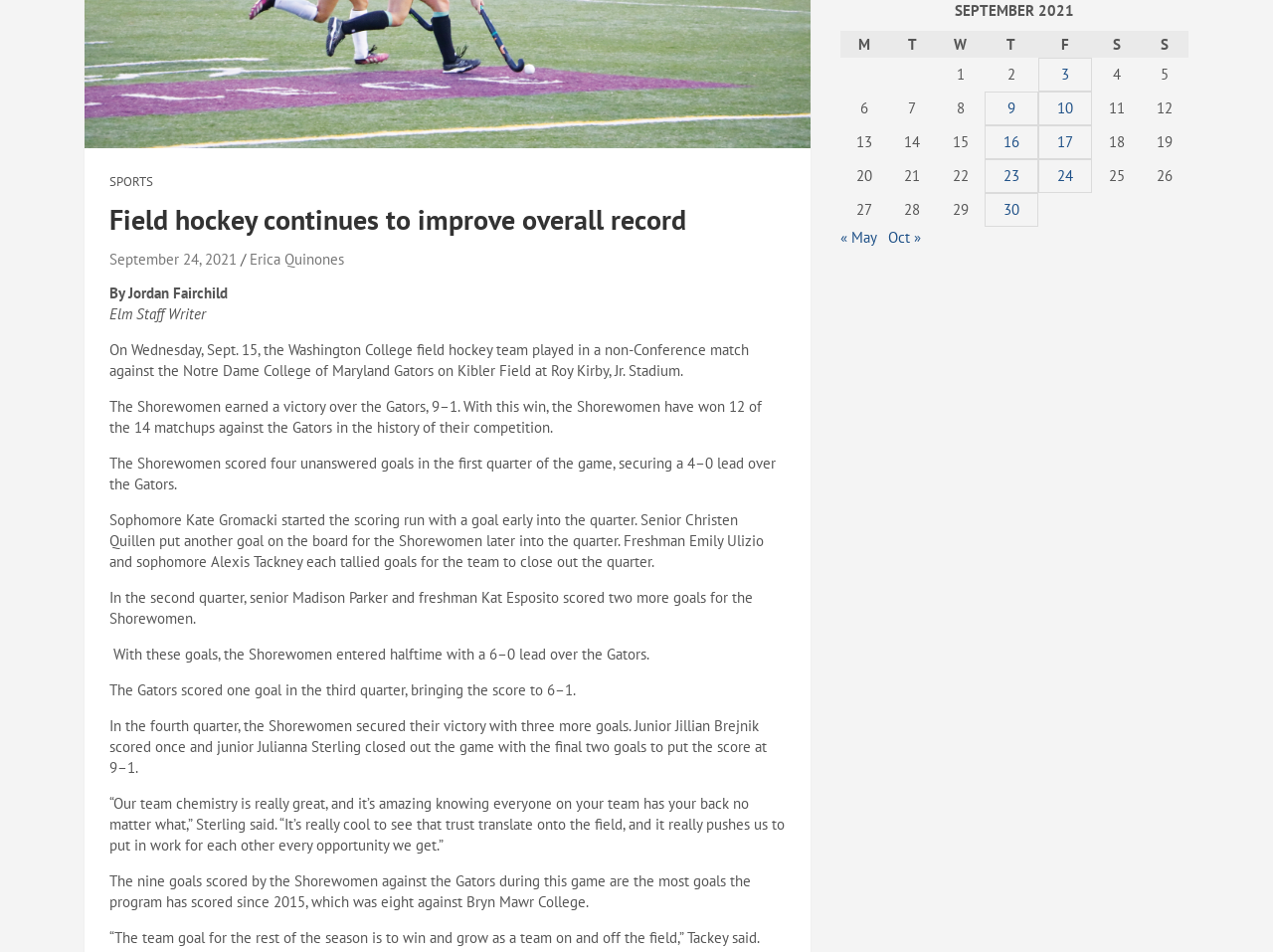Calculate the bounding box coordinates of the UI element given the description: "alt="People's Choice Drug Mart"".

None